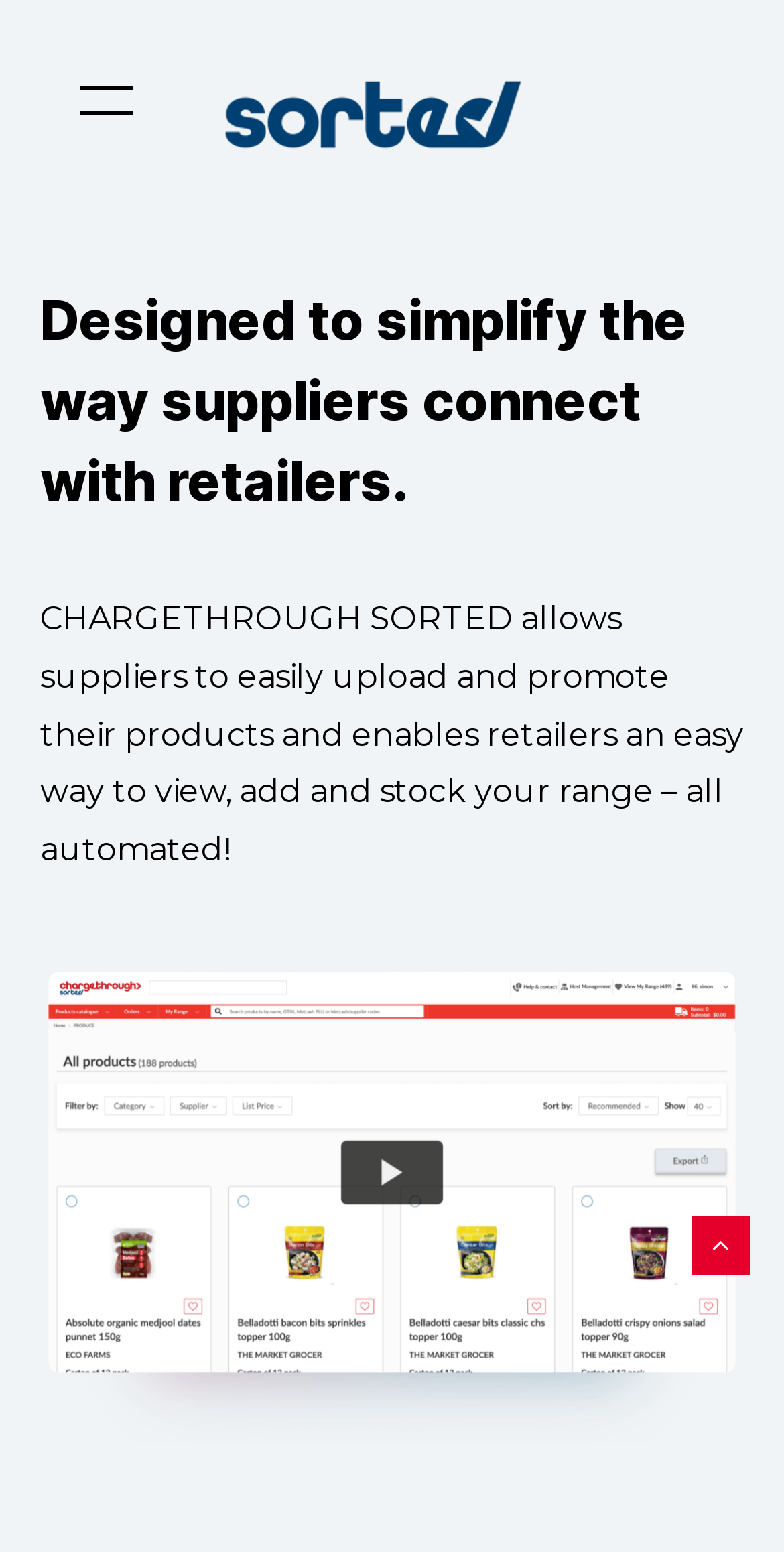What can suppliers do on this platform?
Please use the image to deliver a detailed and complete answer.

According to the static text, suppliers can easily upload and promote their products on this platform, which enables retailers to view, add and stock their range – all automated!